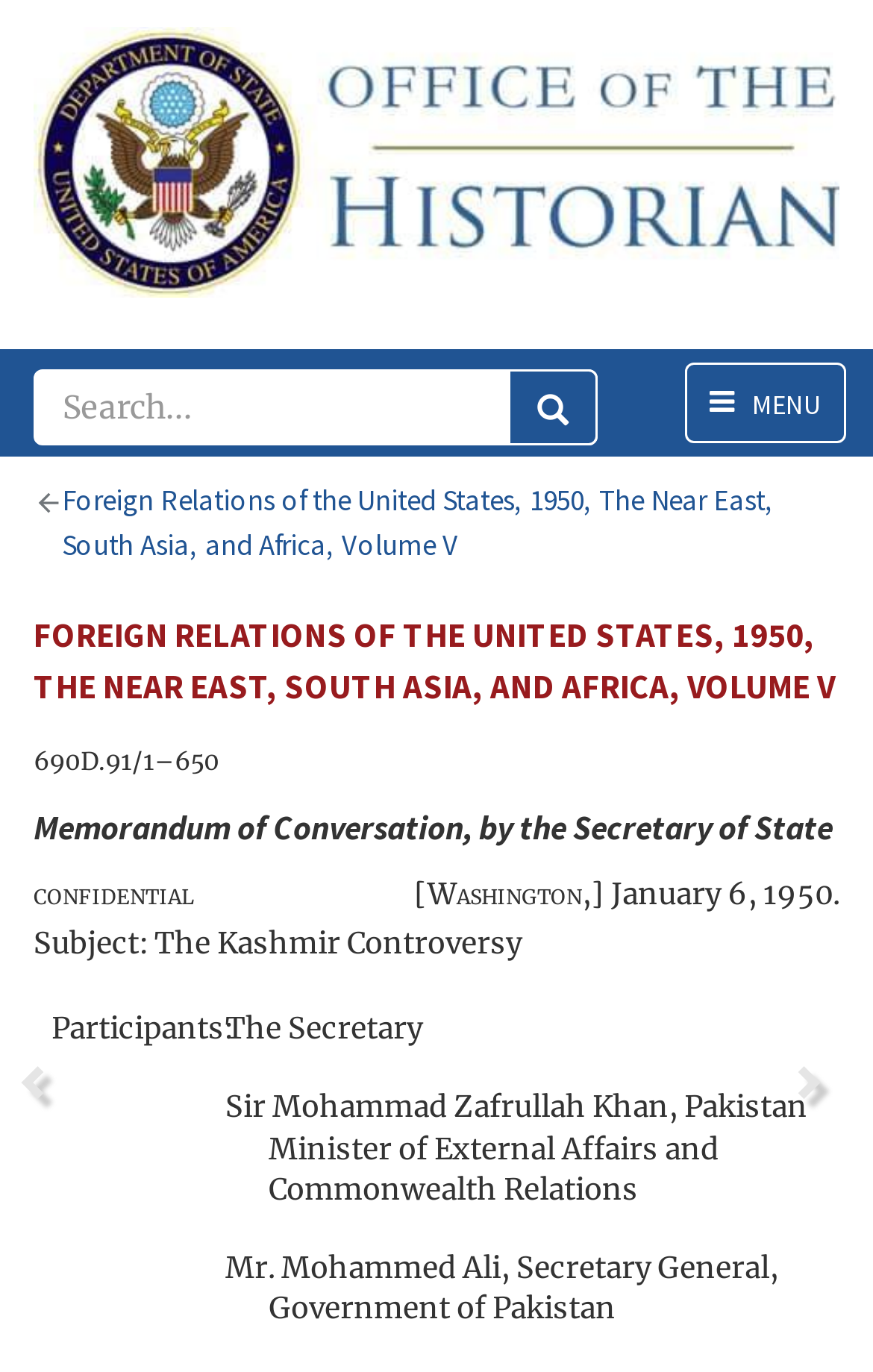Generate a comprehensive description of the webpage content.

The webpage is titled "Historical Documents - Office of the Historian" and appears to be a historical document archive. At the top left, there is a link to the "Office of the Historian" with an accompanying image. Next to it, there is a search bar with a placeholder text "Search..." and a search button with a magnifying glass icon.

On the top right, there is a menu button with a hamburger icon. Below the search bar, there is a navigation section with breadcrumbs, which contains a link to "Foreign Relations of the United States, 1950, The Near East, South Asia, and Africa, Volume V".

The main content of the page is a historical document, which is titled "FOREIGN RELATIONS OF THE UNITED STATES, 1950, THE NEAR EAST, SOUTH ASIA, AND AFRICA, VOLUME V". Below the title, there are two links with arrow icons, pointing left and right.

The document itself is a memorandum of conversation, dated January 6, 1950, and classified as confidential. The conversation was held in Washington, and the subject is "The Kashmir Controversy". The document lists the participants, including the Secretary of State and representatives from Pakistan.

The layout of the document is organized into rows, with each row containing two columns. The left column contains labels such as "Participants:", and the right column contains the corresponding information. There are three rows in total, listing the participants and their titles.